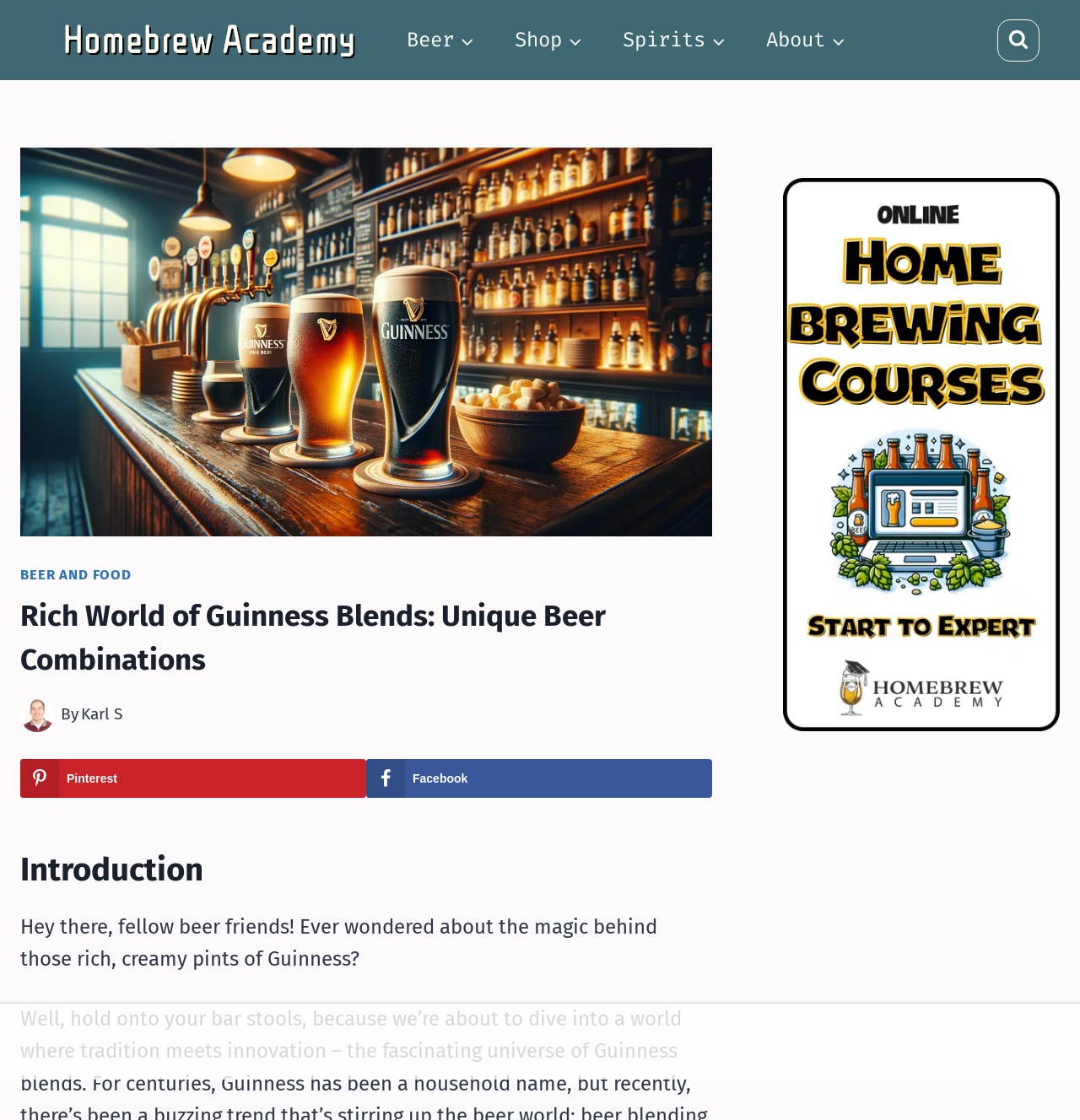What is the name of the academy mentioned?
Can you give a detailed and elaborate answer to the question?

The name of the academy can be found in the top navigation section of the webpage, where it is written as 'Homebrew Academy'.